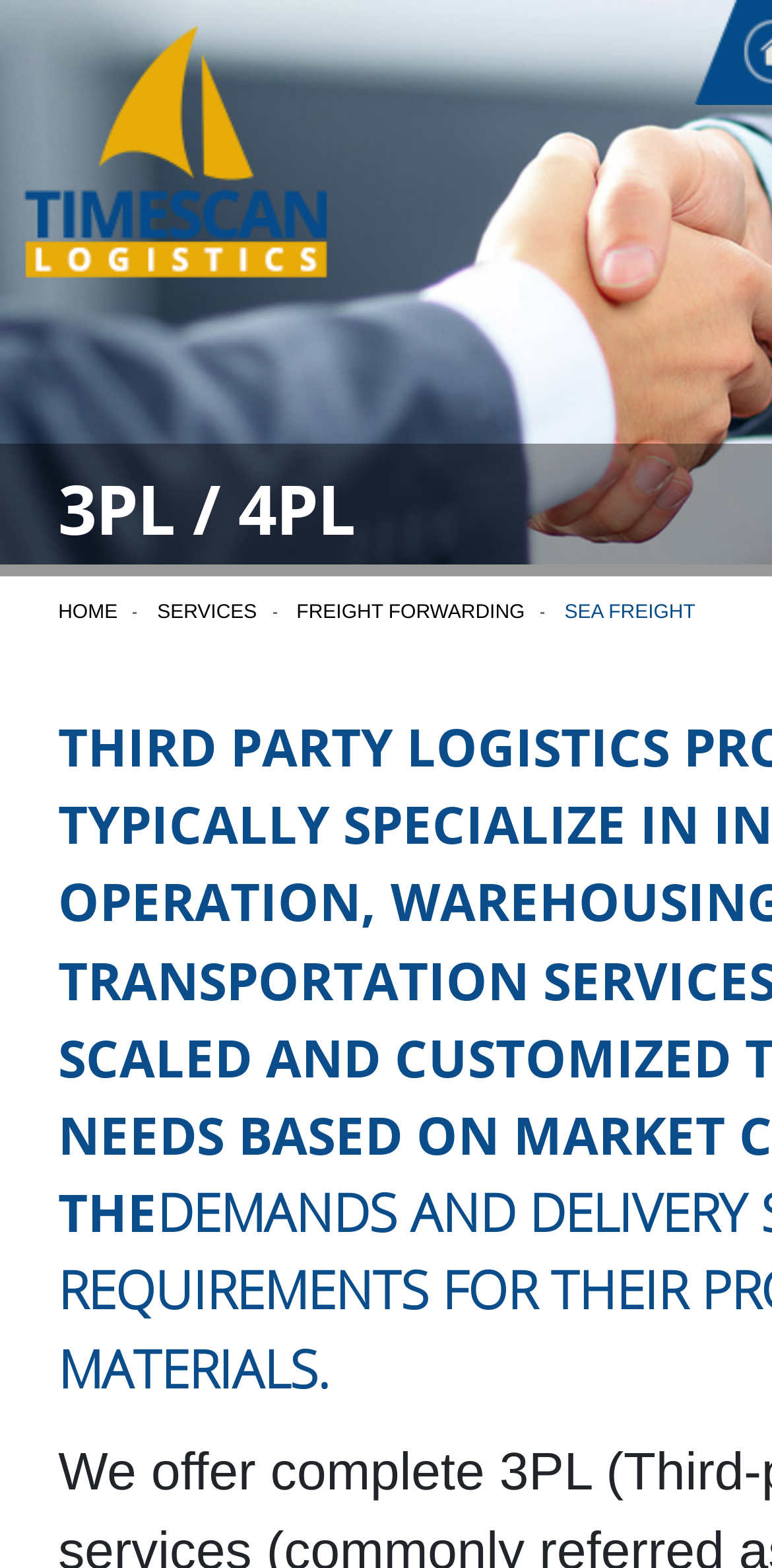Identify the main title of the webpage and generate its text content.

3PL / 4PL